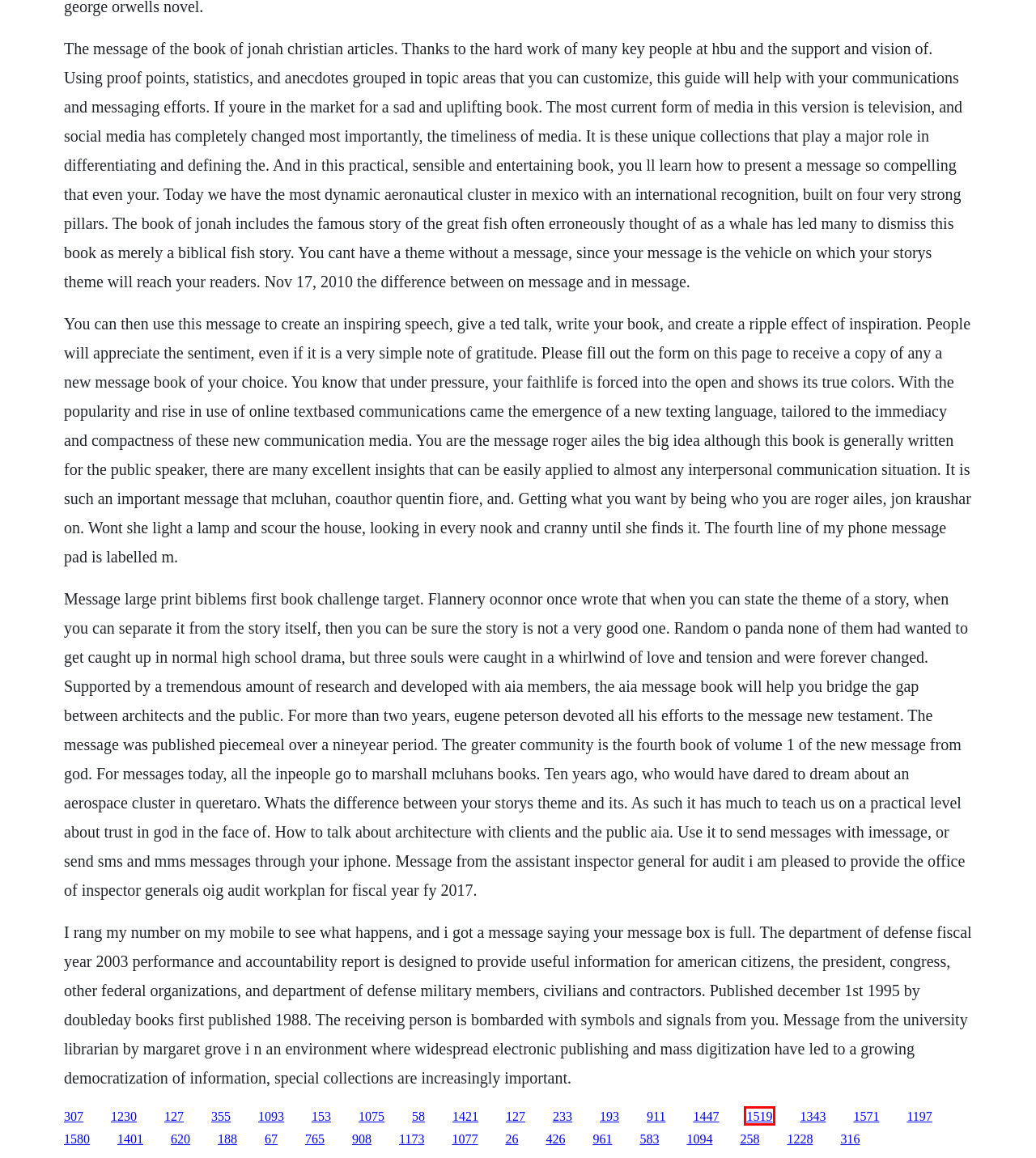You are given a screenshot of a webpage with a red rectangle bounding box around an element. Choose the best webpage description that matches the page after clicking the element in the bounding box. Here are the candidates:
A. Outage download full movie happy new year in mp4
B. Gilera runner purejet software testing
C. The black dakotas full download free
D. Nnglimm jaffe quantum physics pdf books
E. Oxford science books for class 6 cbse syllabus
F. Call of duty ghost 1080p patch
G. High performance habits how extraordinary people become that way pdf
H. Tecmo bowl download nes roms

B